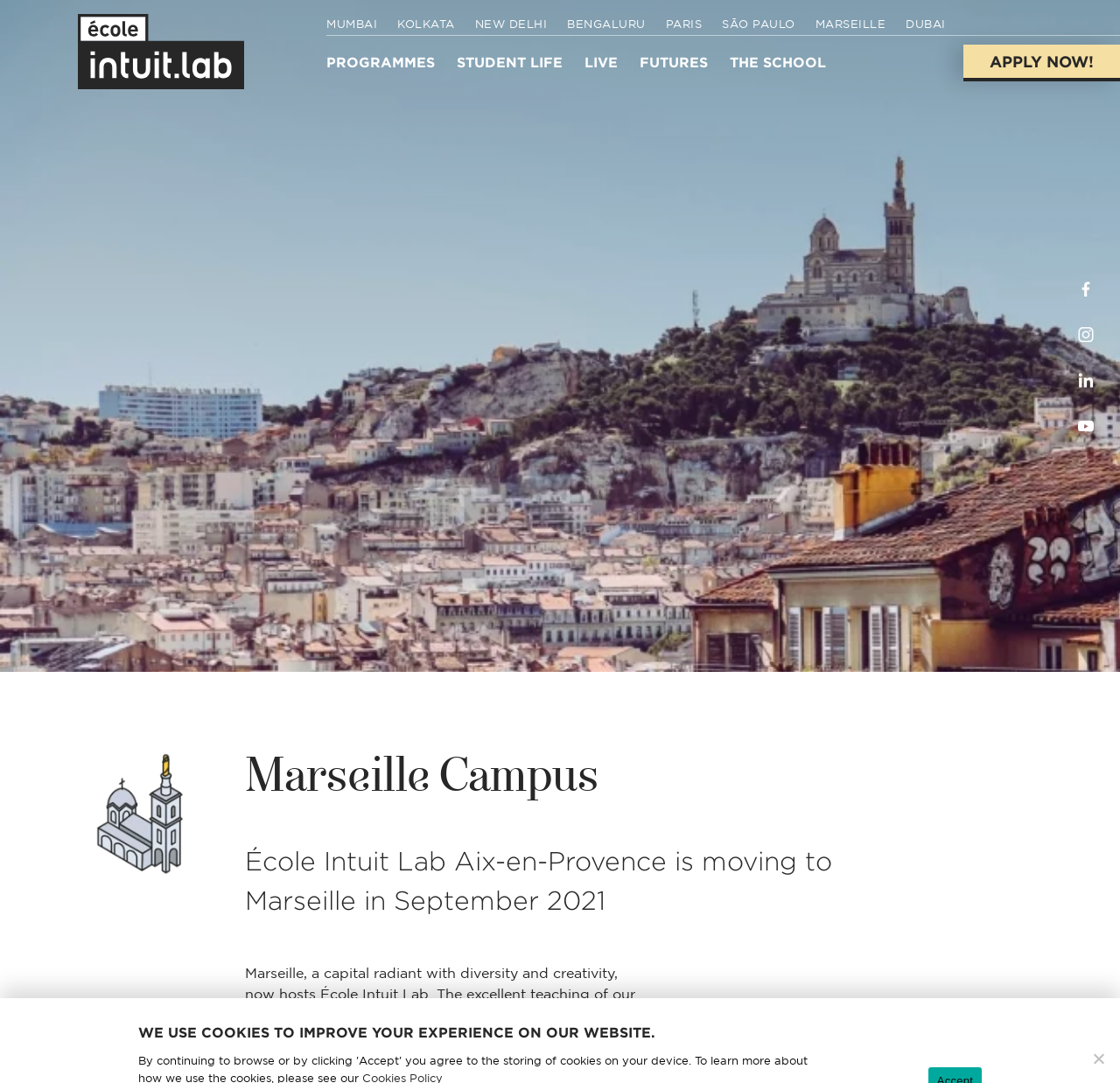What is the name of the school?
Using the information from the image, provide a comprehensive answer to the question.

I found the name of the school in the link 'ecole-intuit-lab The School Of Design and Creative Strategy' and also in the heading 'Marseille Campus'.